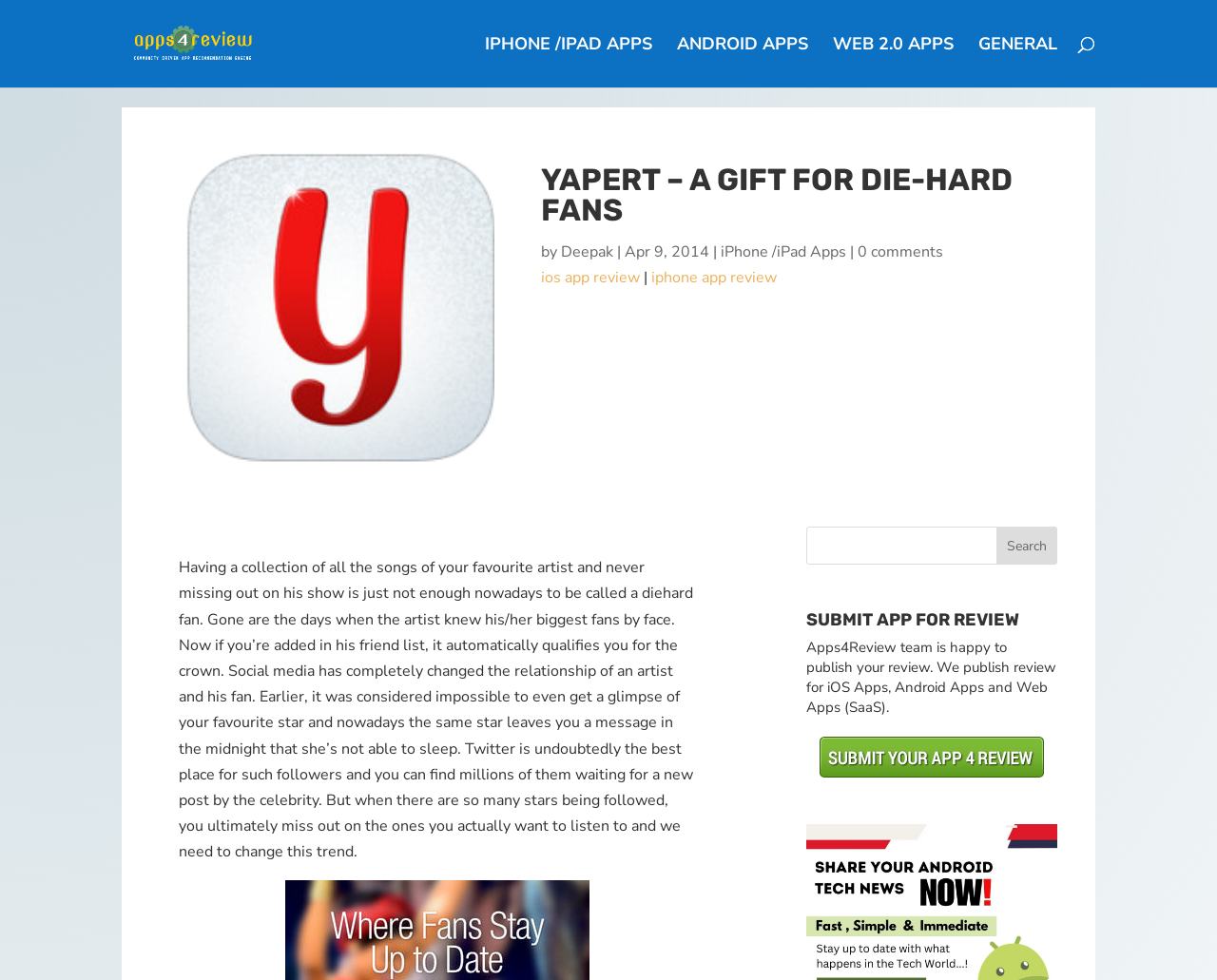Locate the bounding box coordinates of the area where you should click to accomplish the instruction: "Click the Menu button".

None